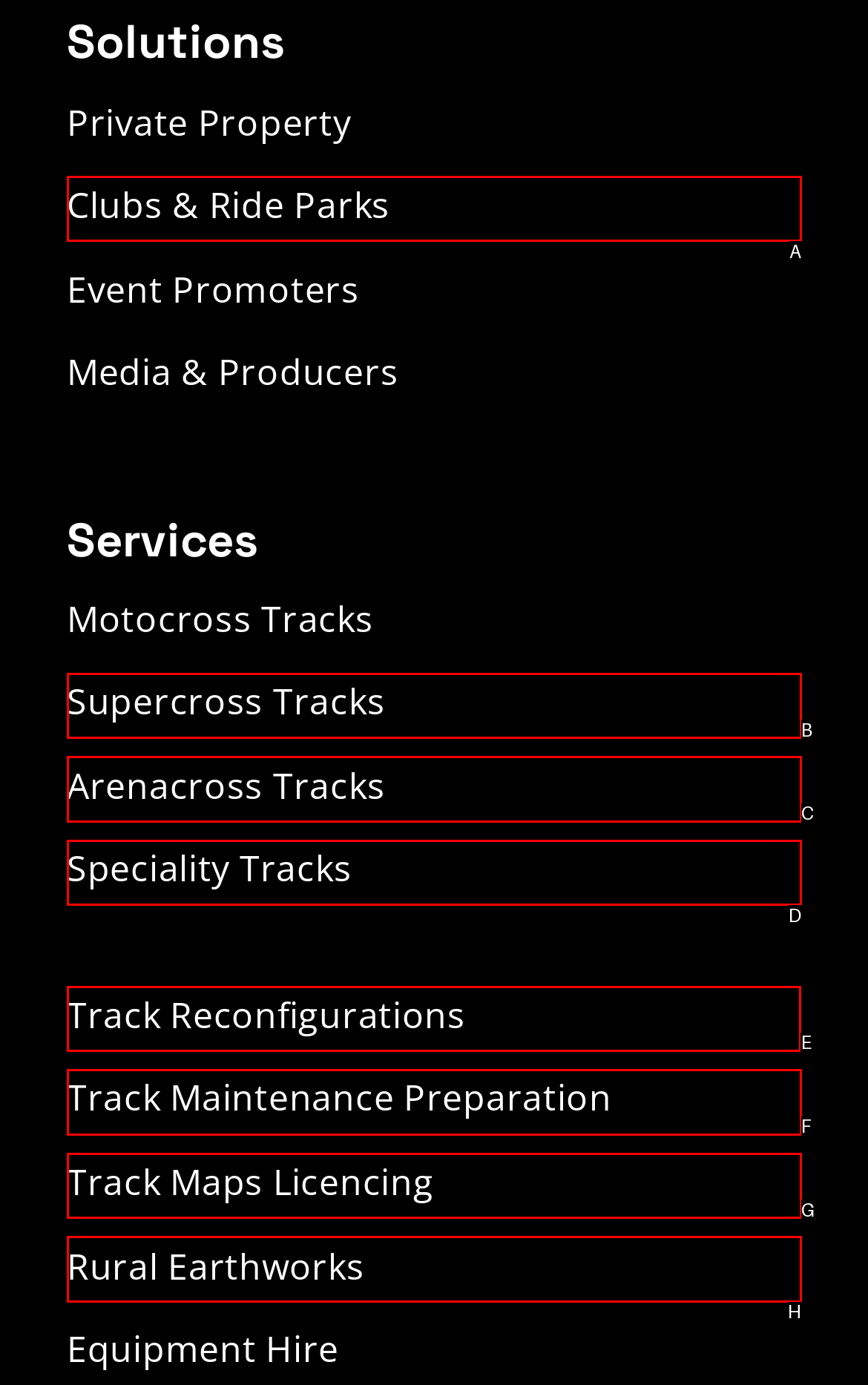Identify the correct option to click in order to complete this task: Learn about Track Reconfigurations
Answer with the letter of the chosen option directly.

E